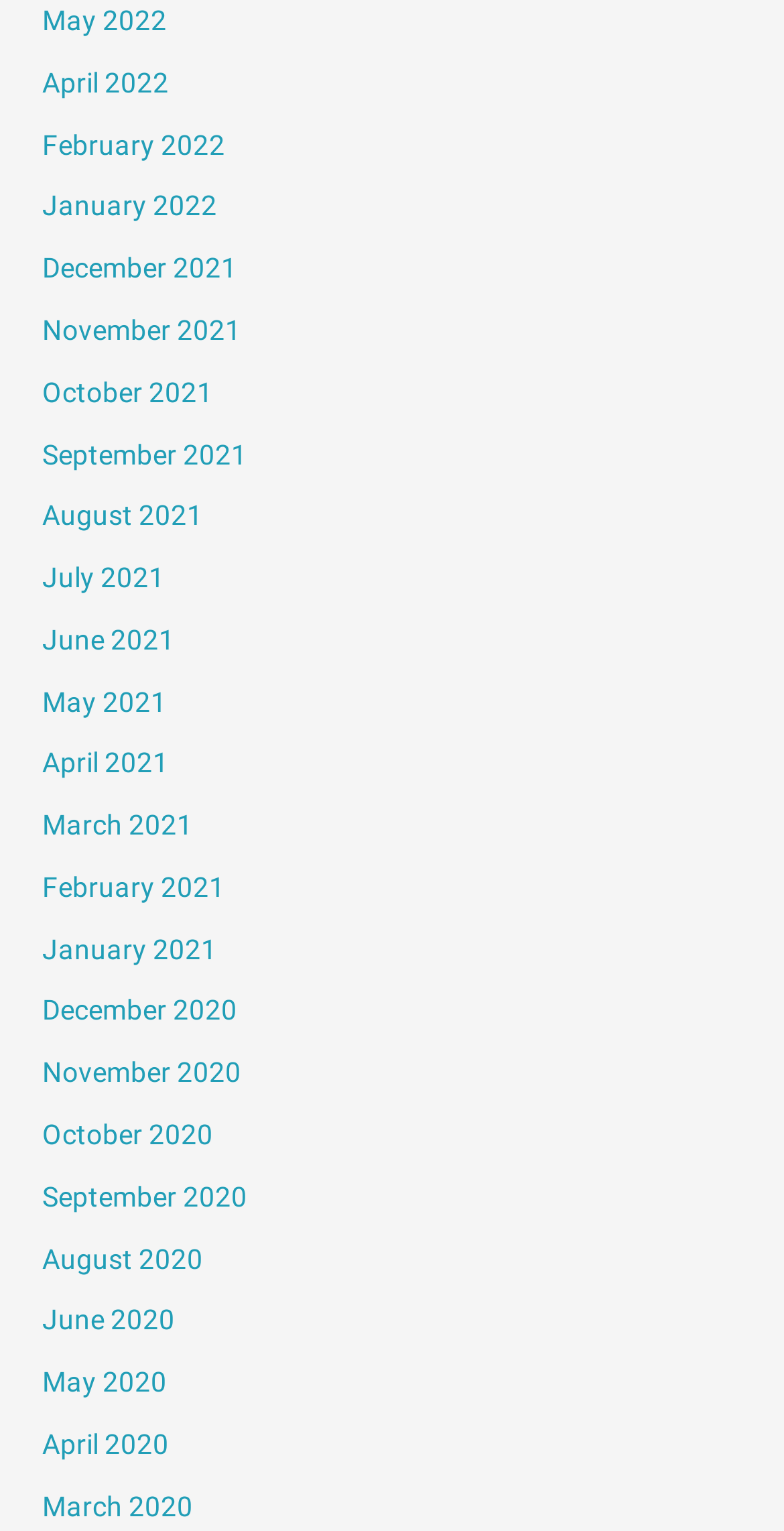Respond to the following question with a brief word or phrase:
What is the earliest month listed on the webpage?

March 2020